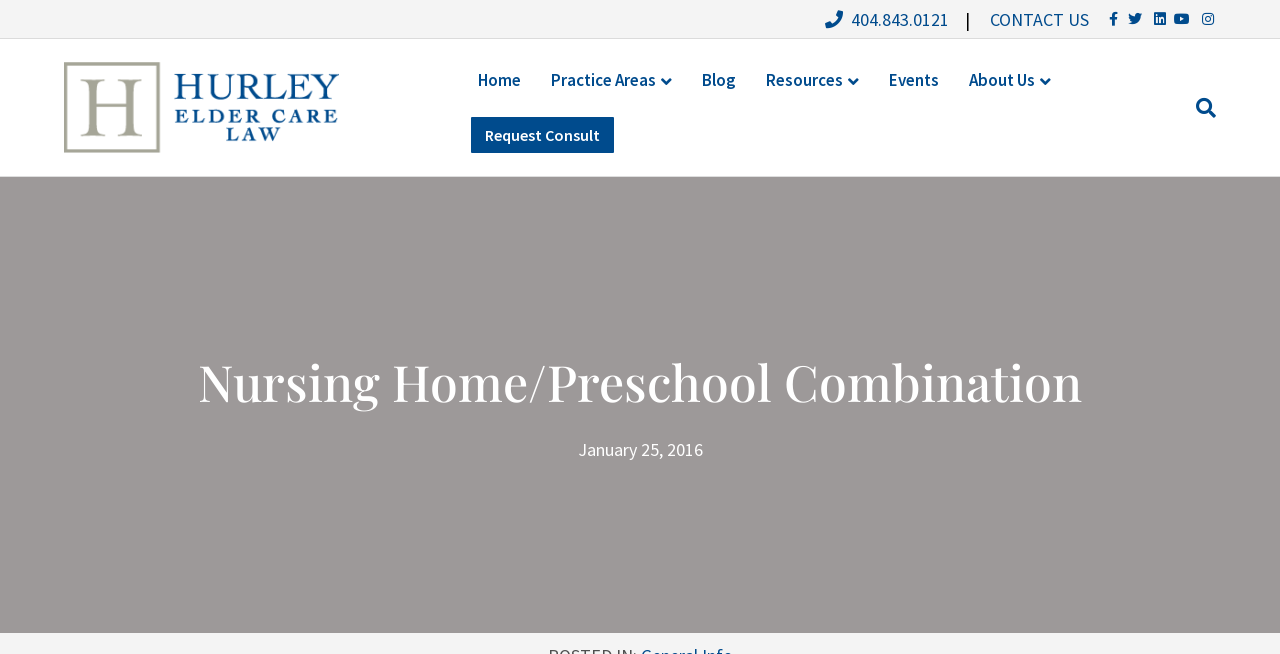Provide an in-depth caption for the contents of the webpage.

The webpage appears to be about a nursing home and preschool combination, with a focus on Providence Mount St. Vincent in Seattle. 

At the top of the page, there is a row of social media links, including Facebook, Twitter, LinkedIn, YouTube, and Instagram, aligned horizontally from left to right. Next to these links, there are three links: a phone number, a separator, and a "CONTACT US" link. 

Below this top section, there is a table with two columns. The left column contains a link to "Hurley Elder Care Law" with an accompanying image. The right column has a navigation menu with several links, including "Home", "Practice Areas", "Blog", "Resources", "Events", "About Us", and "Request Consult". There is also a "Search" link at the bottom right corner of this section.

The main content of the page is headed by a title "Nursing Home/Preschool Combination" and has a date "January 25, 2016" mentioned below it.